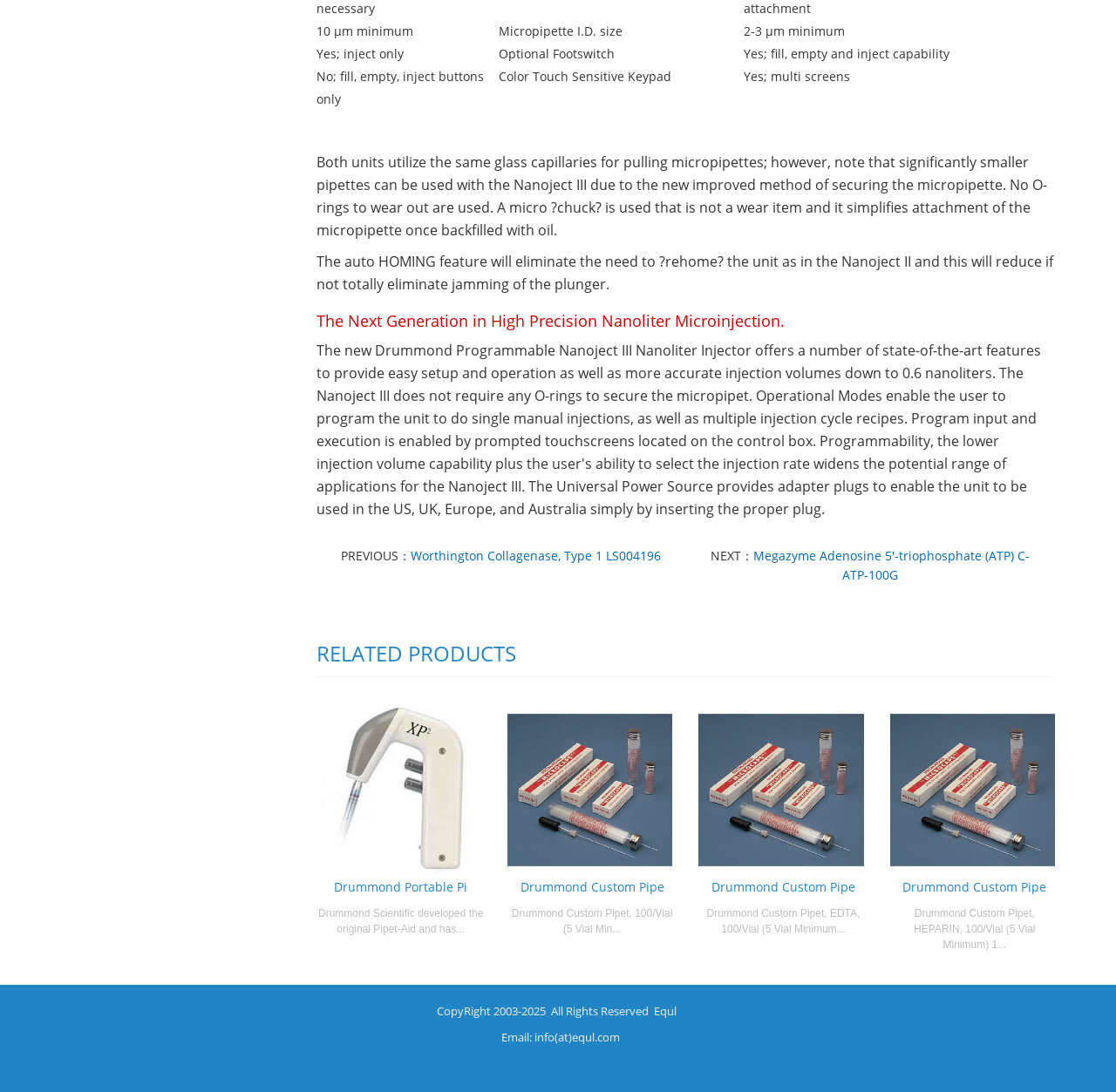Based on the element description Worthington Collagenase, Type 1 LS004196, identify the bounding box coordinates for the UI element. The coordinates should be in the format (top-left x, top-left y, bottom-right x, bottom-right y) and within the 0 to 1 range.

[0.368, 0.501, 0.592, 0.516]